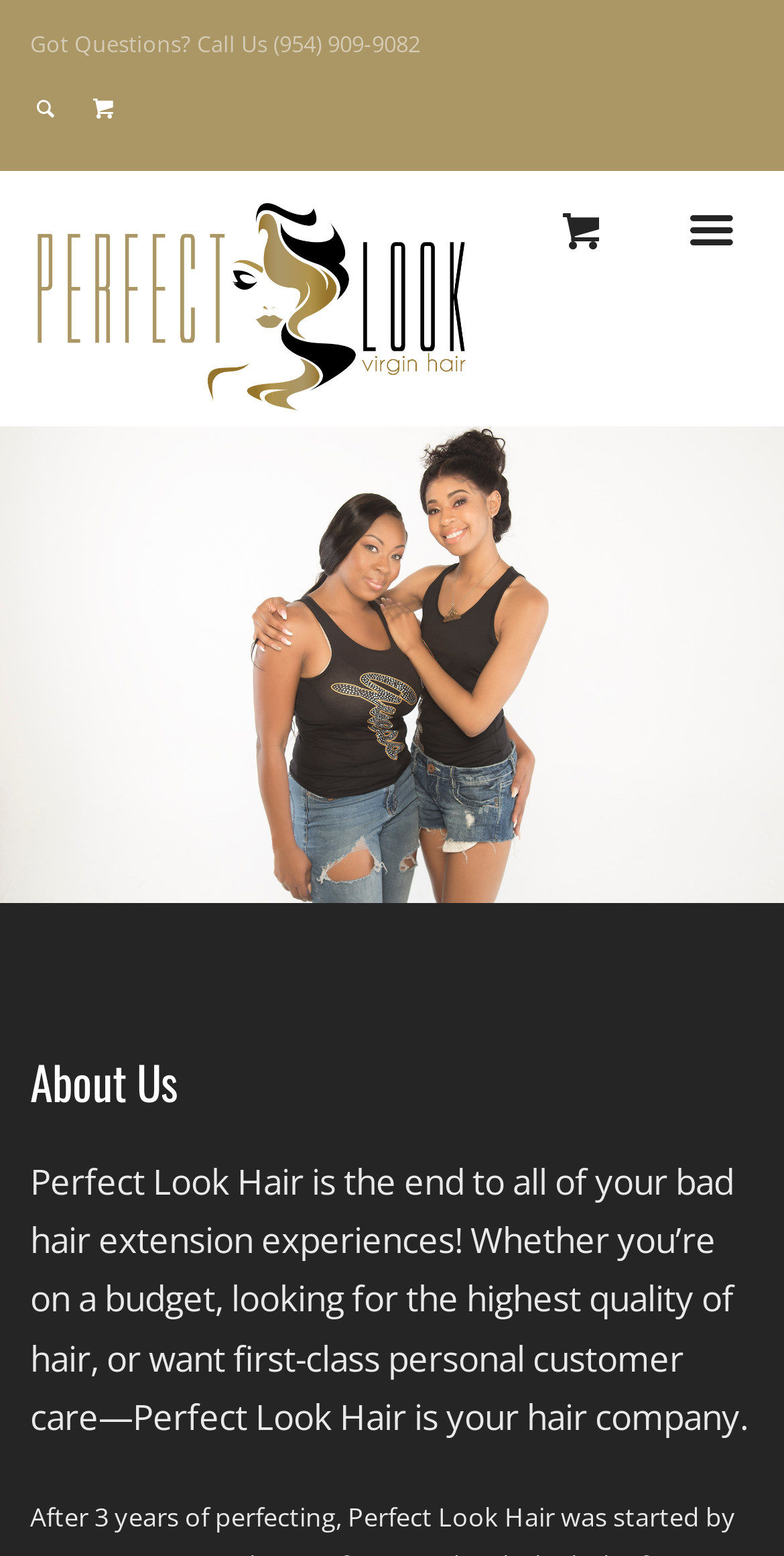Explain in detail what you observe on this webpage.

The webpage is about Perfect Look Hair, a hair company. At the top, there is a search box where users can type their queries and hit enter. Next to the search box, there is a static text "Got Questions? Call Us (954) 909-9082" with a phone number. 

On the top-left corner, there are three social media links, represented by icons, arranged horizontally. Below these icons, there is a logo of Perfect Look Hair, which is an image. 

On the top-right corner, there are two more social media links, also represented by icons. 

The main content of the webpage starts with a heading "About Us" at the top-center of the page. Below the heading, there is a paragraph of text that describes Perfect Look Hair as a solution to bad hair extension experiences, offering high-quality hair, budget-friendly options, and excellent customer care. 

At the bottom-right corner, there is another social media link, represented by an icon.